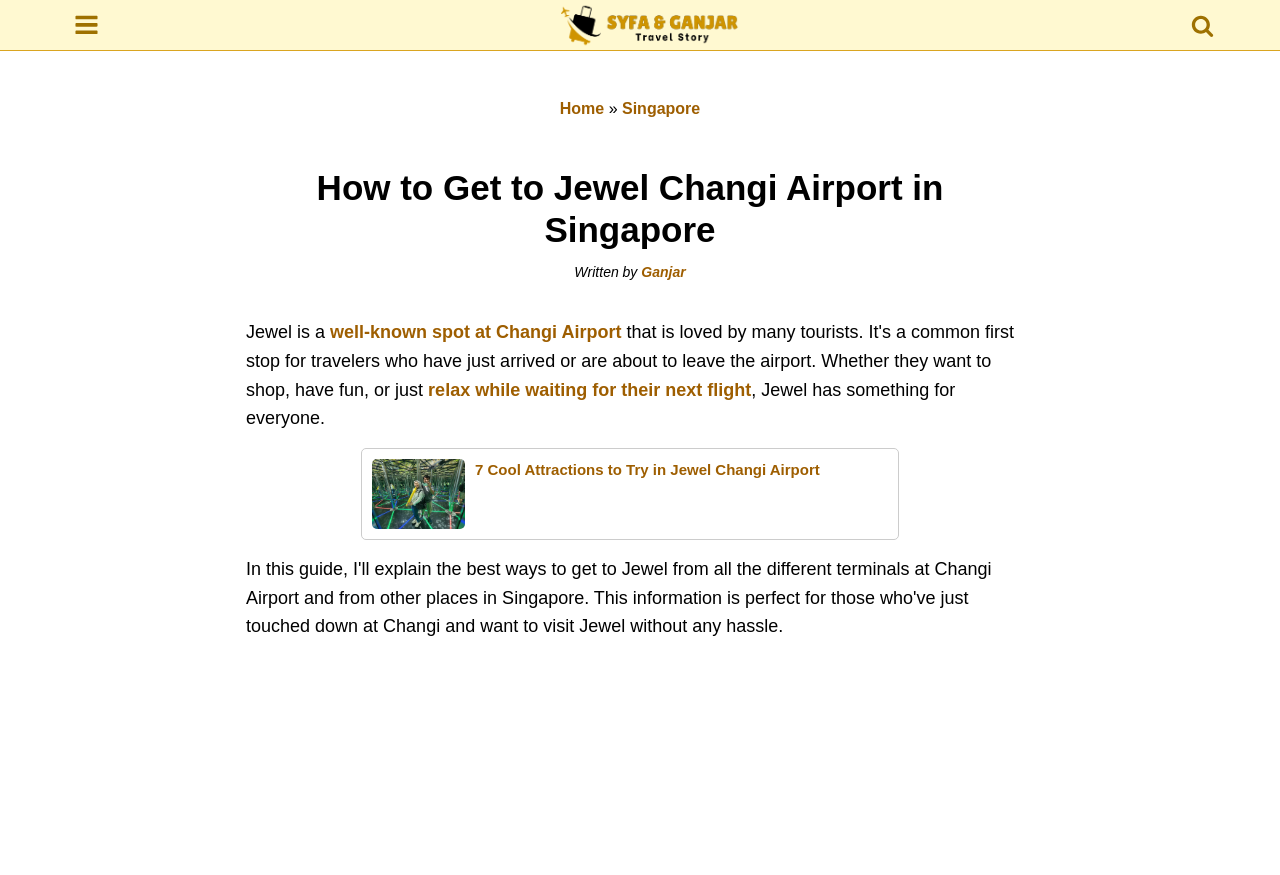Find and specify the bounding box coordinates that correspond to the clickable region for the instruction: "Search for something".

[0.926, 0.014, 0.953, 0.043]